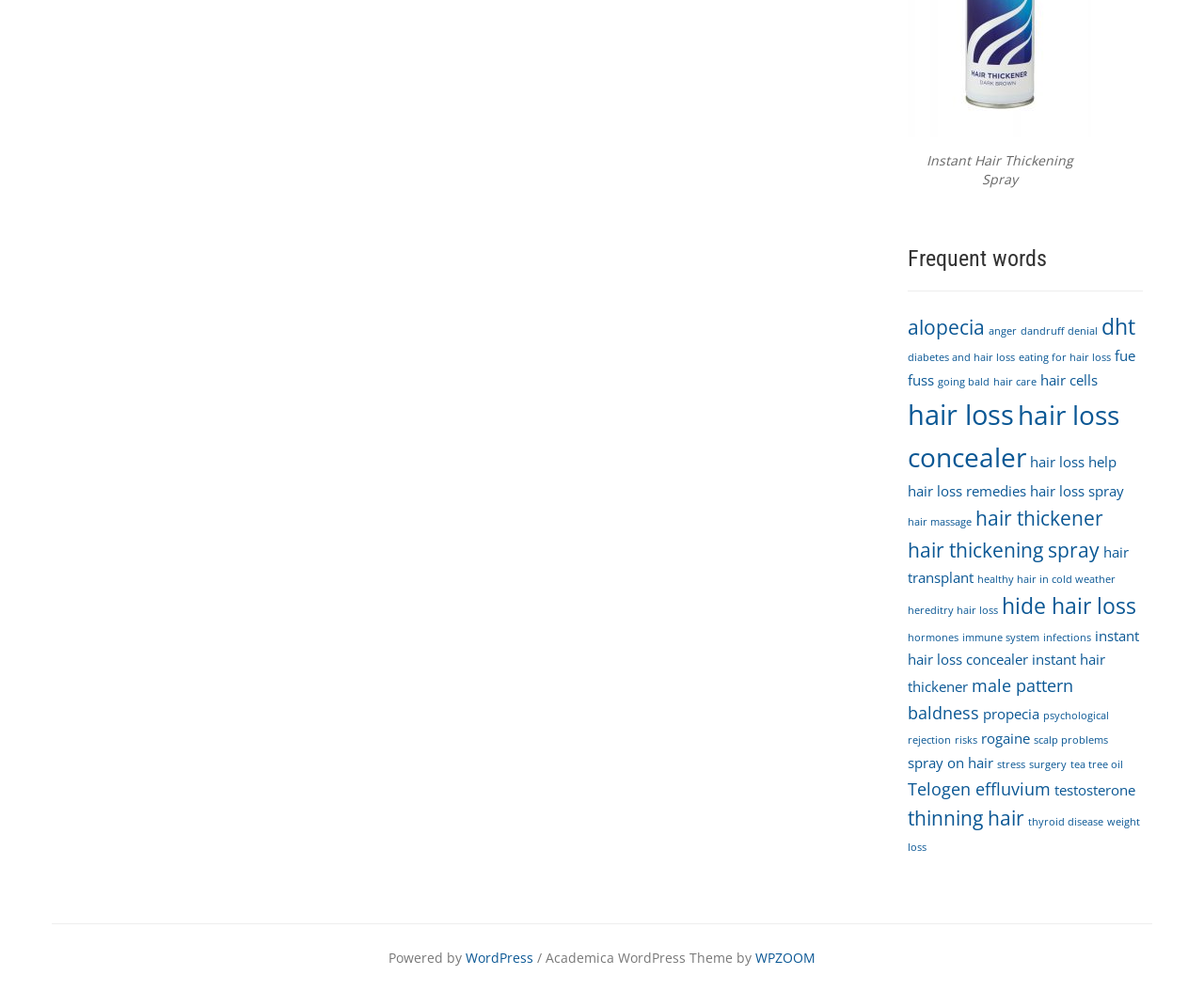Please find the bounding box coordinates of the element's region to be clicked to carry out this instruction: "Explore 'hair loss' topics".

[0.754, 0.393, 0.842, 0.43]